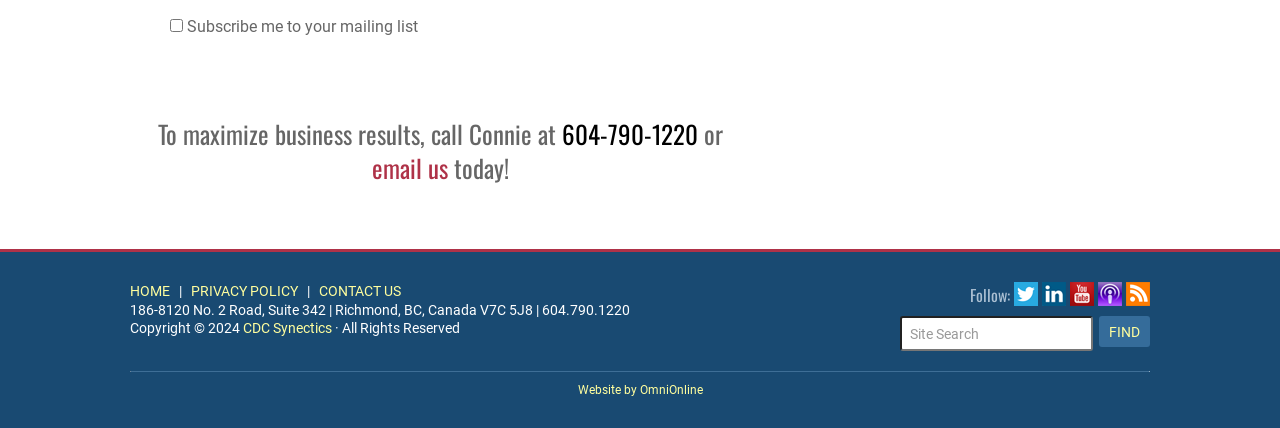Please determine the bounding box coordinates of the area that needs to be clicked to complete this task: 'Go to the home page'. The coordinates must be four float numbers between 0 and 1, formatted as [left, top, right, bottom].

[0.102, 0.66, 0.133, 0.698]